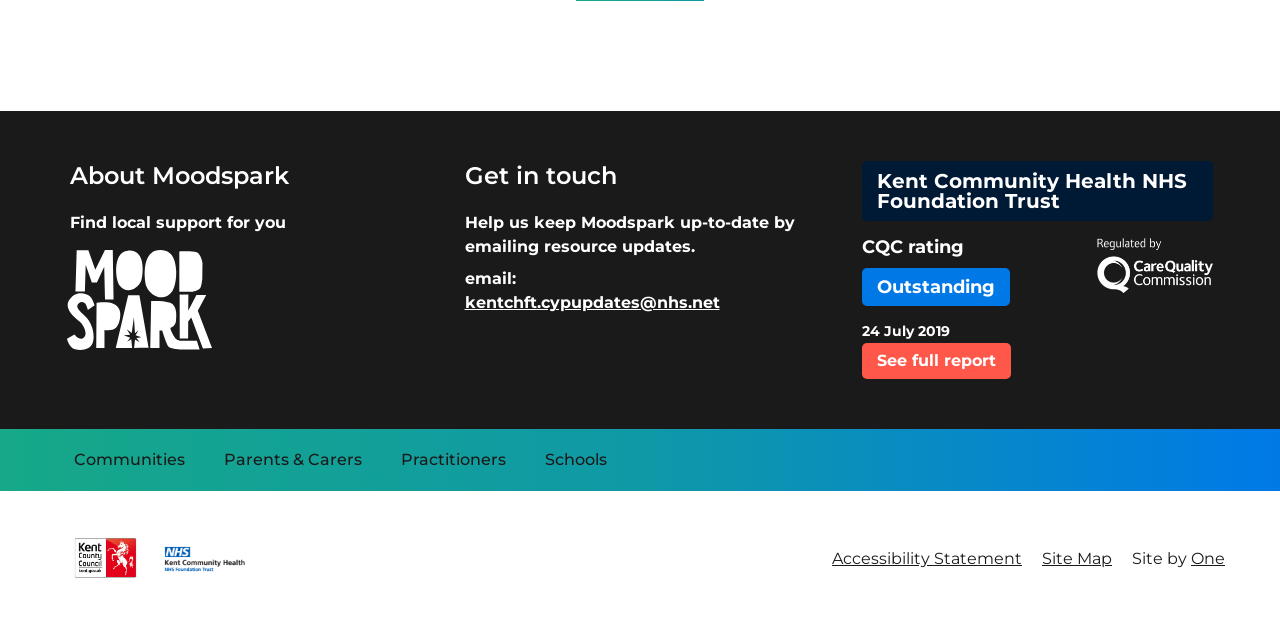Identify the bounding box coordinates of the clickable region necessary to fulfill the following instruction: "Click on About Moodspark". The bounding box coordinates should be four float numbers between 0 and 1, i.e., [left, top, right, bottom].

[0.054, 0.258, 0.326, 0.306]